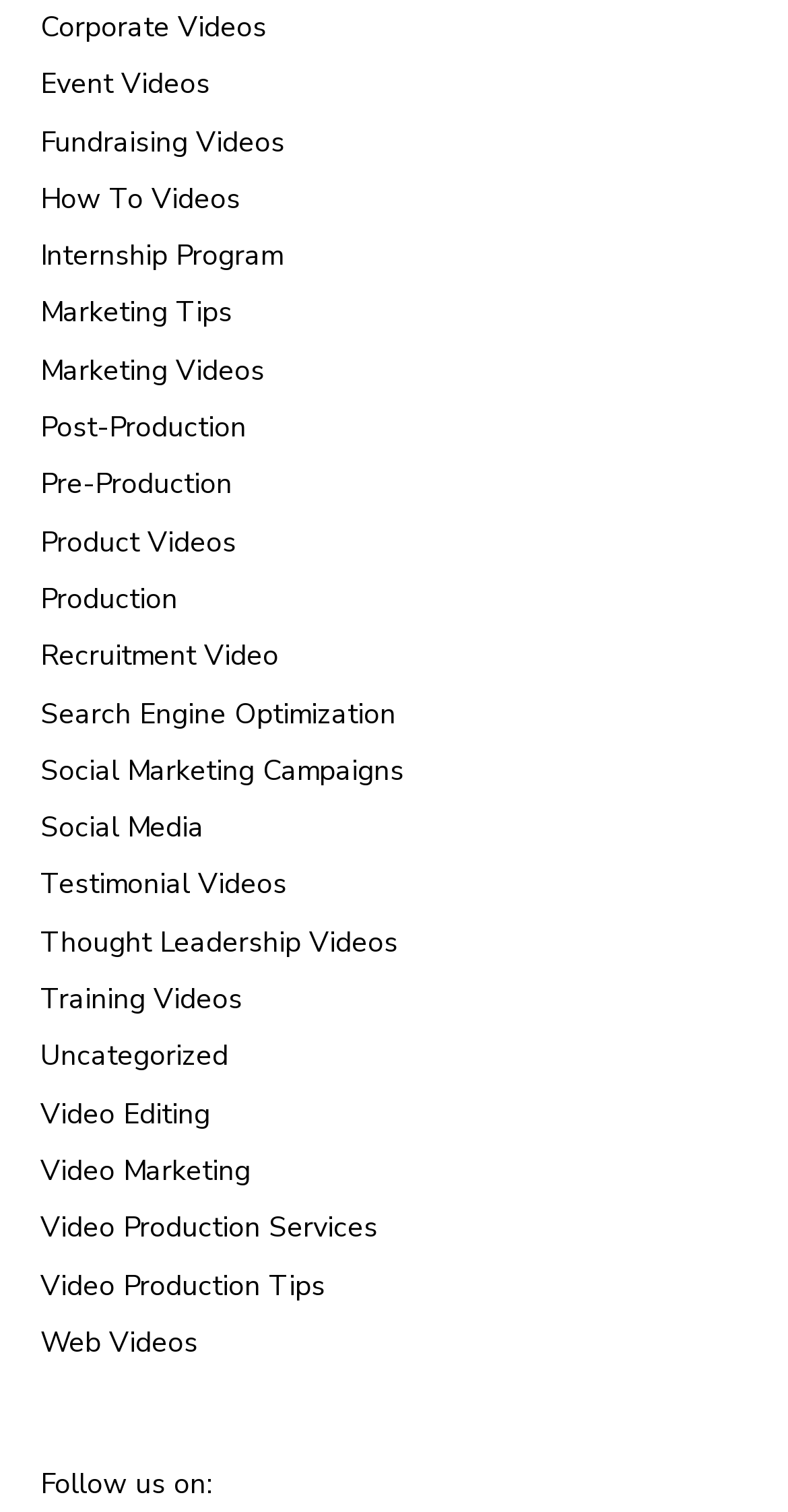From the webpage screenshot, predict the bounding box of the UI element that matches this description: "Social Marketing Campaigns".

[0.051, 0.497, 0.513, 0.522]